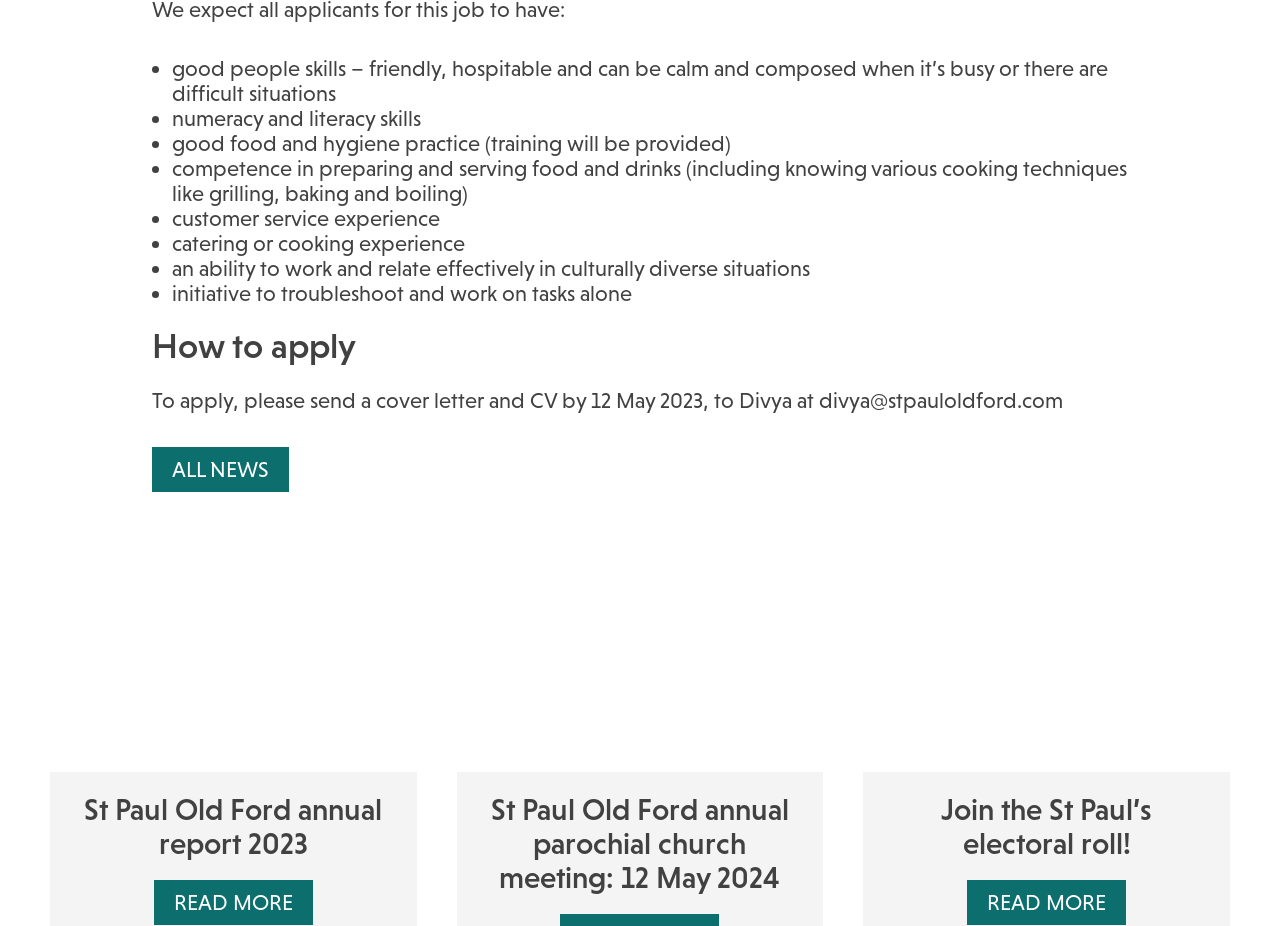What is the deadline for job application?
Answer with a single word or short phrase according to what you see in the image.

12 May 2023